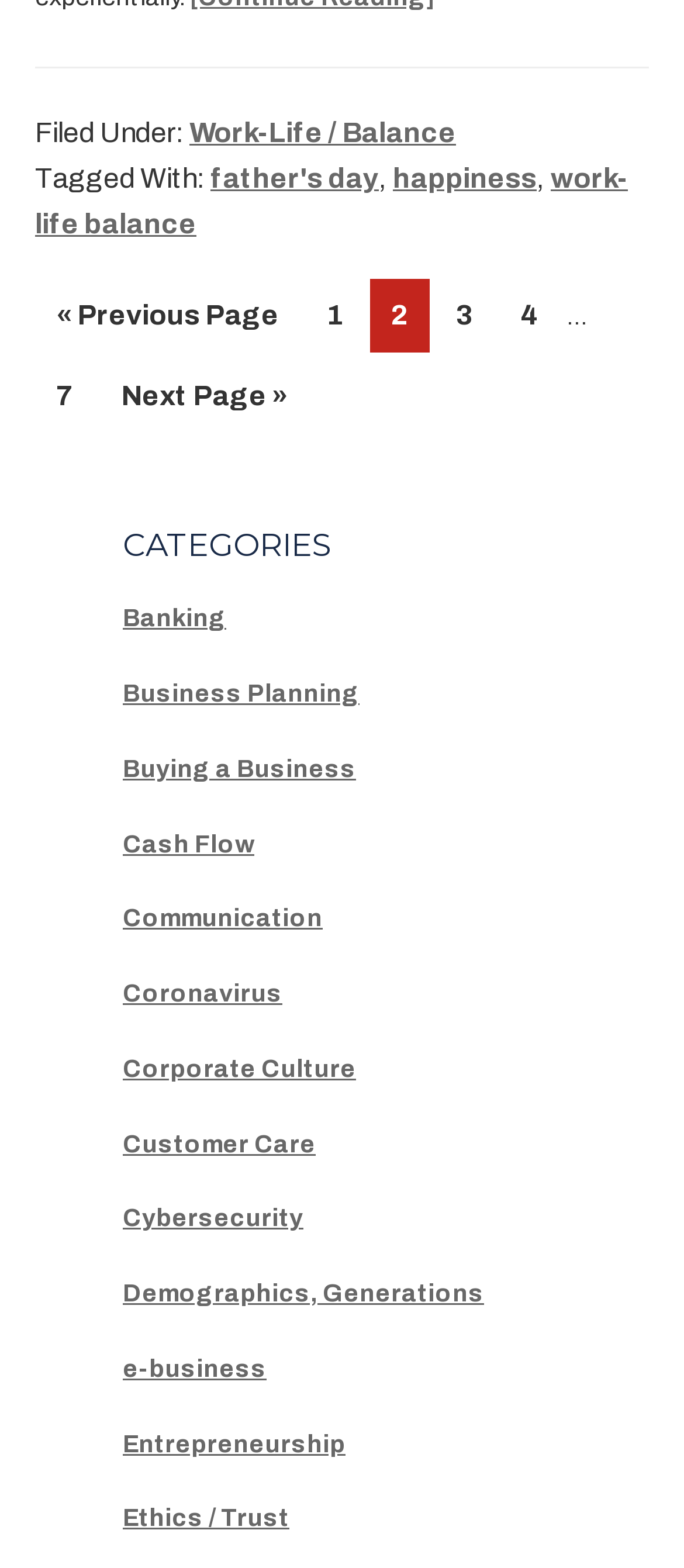What is the next page link?
Please provide a single word or phrase as the answer based on the screenshot.

Next Page »